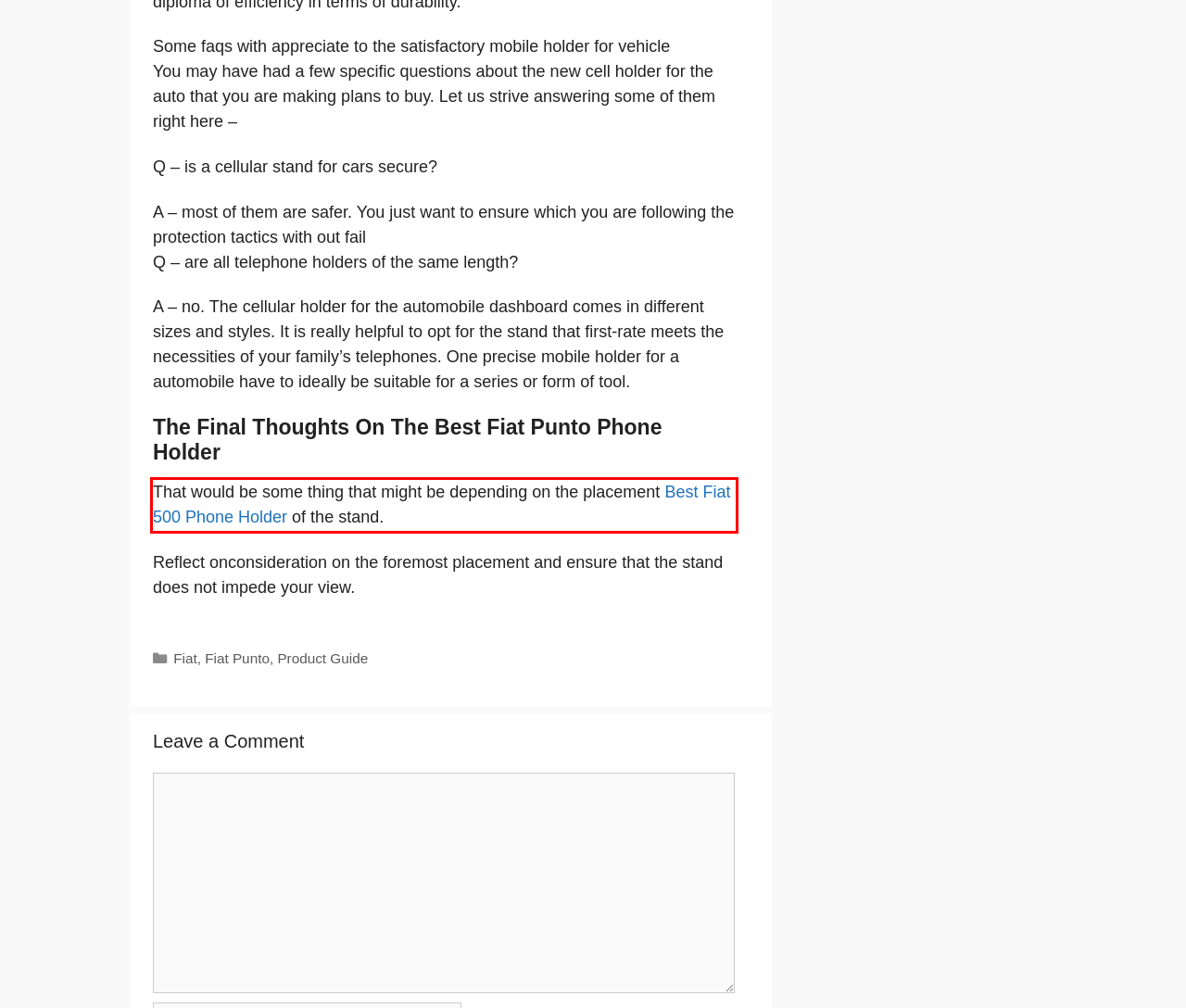Review the webpage screenshot provided, and perform OCR to extract the text from the red bounding box.

That would be some thing that might be depending on the placement Best Fiat 500 Phone Holder of the stand.